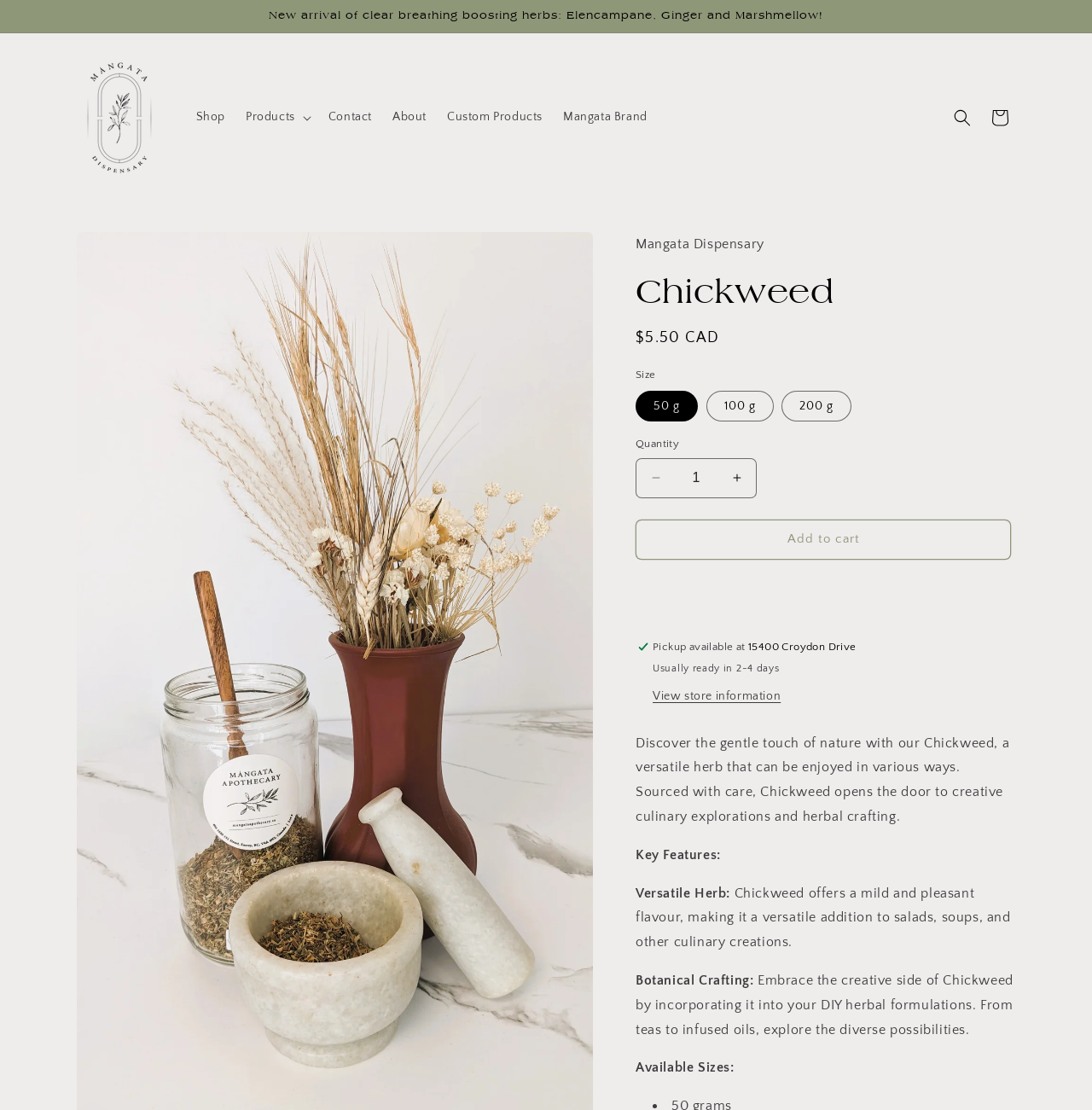What is the purpose of the 'View store information' button?
Please answer the question with as much detail as possible using the screenshot.

I found the answer by looking at the button's text and its hasPopup property, which suggests that it will display more information about the store when clicked.